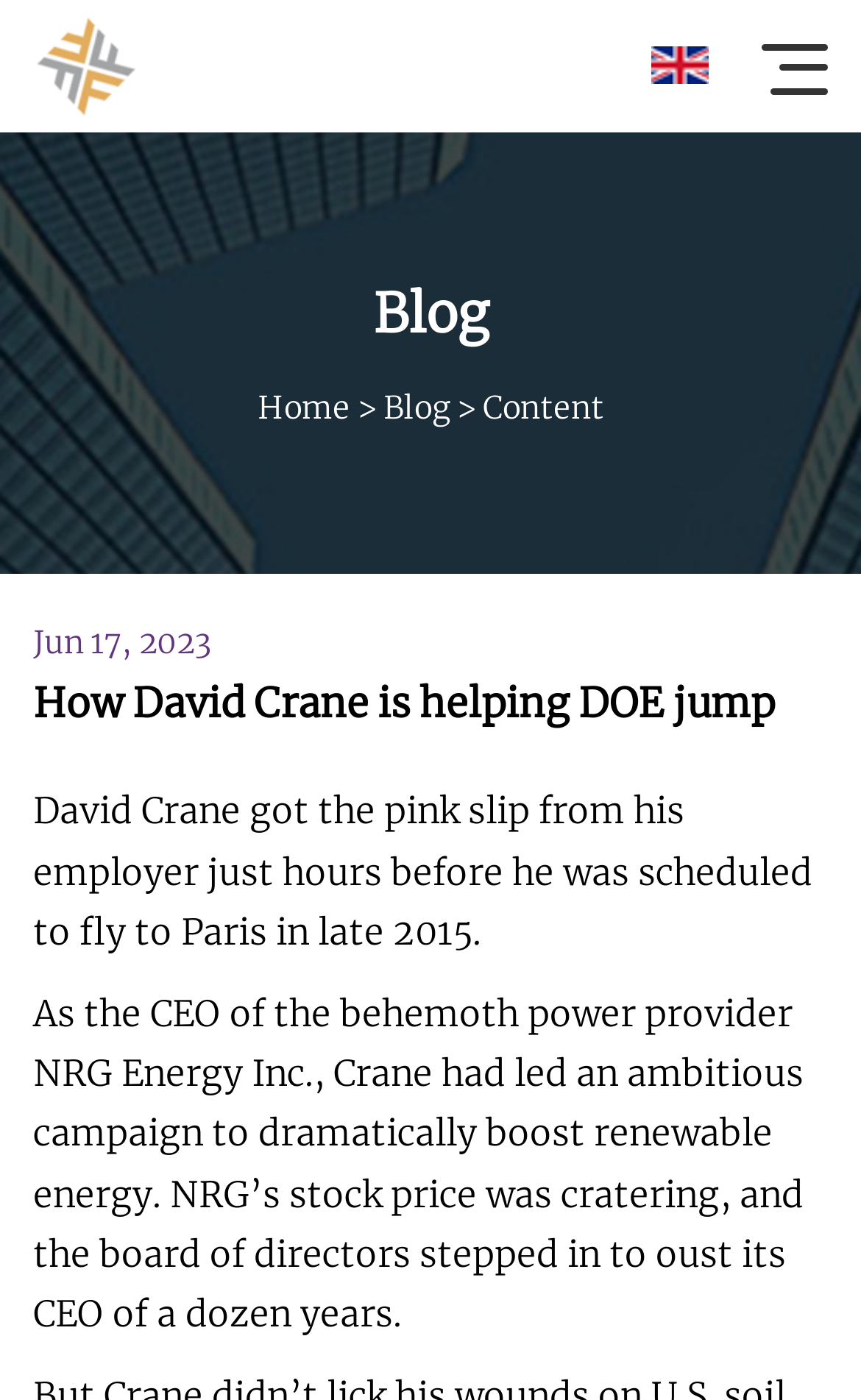What is the company name of the website?
Using the information from the image, answer the question thoroughly.

The company name is found on the top left corner of the webpage, where it says 'How David Crane is helping DOE jump | Hangzhou Work Lamp Co.,Ltd'. It is also an image with the same text.